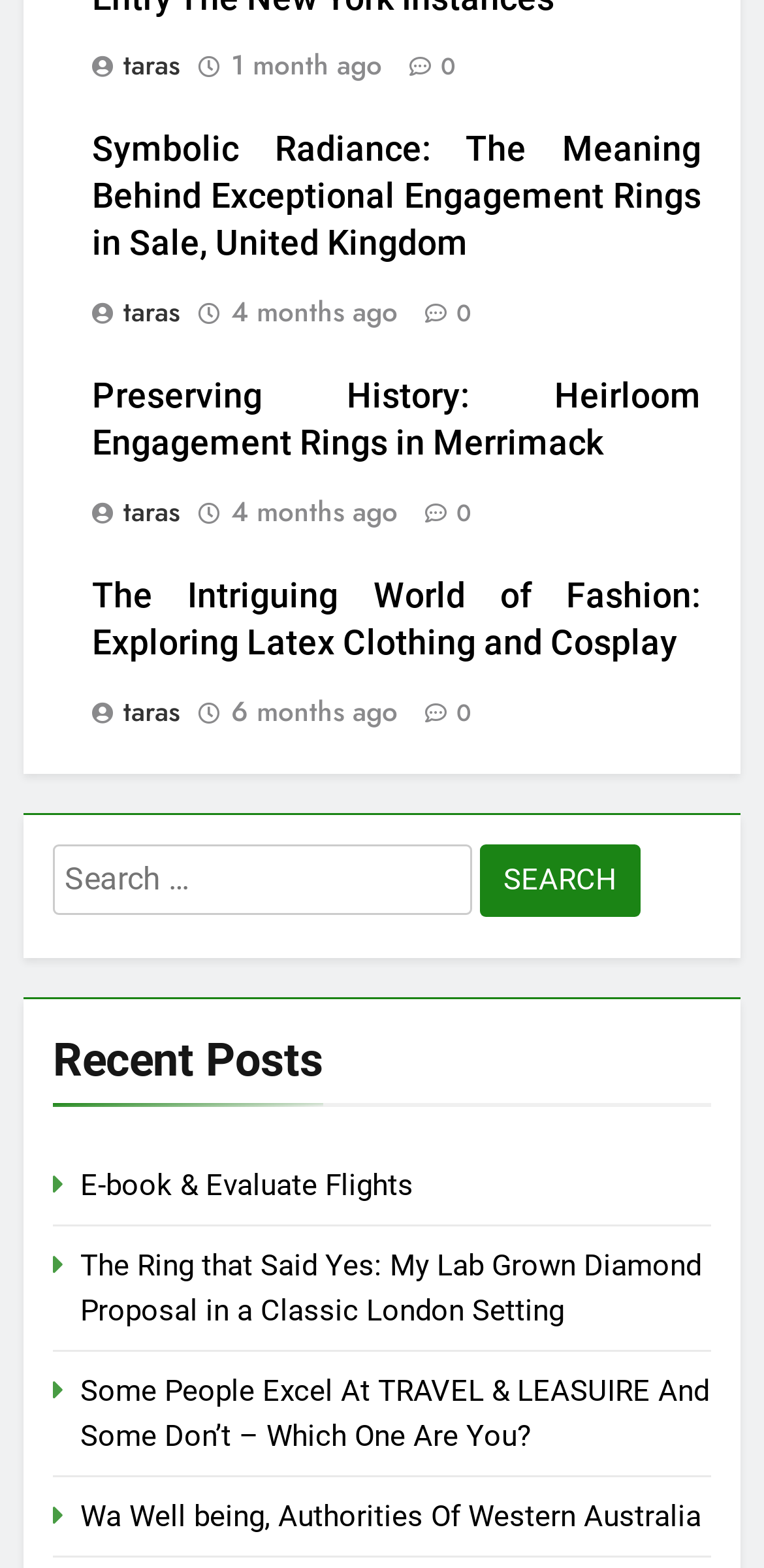Find the bounding box coordinates of the element's region that should be clicked in order to follow the given instruction: "Explore the article about Preserving History". The coordinates should consist of four float numbers between 0 and 1, i.e., [left, top, right, bottom].

[0.121, 0.24, 0.918, 0.295]